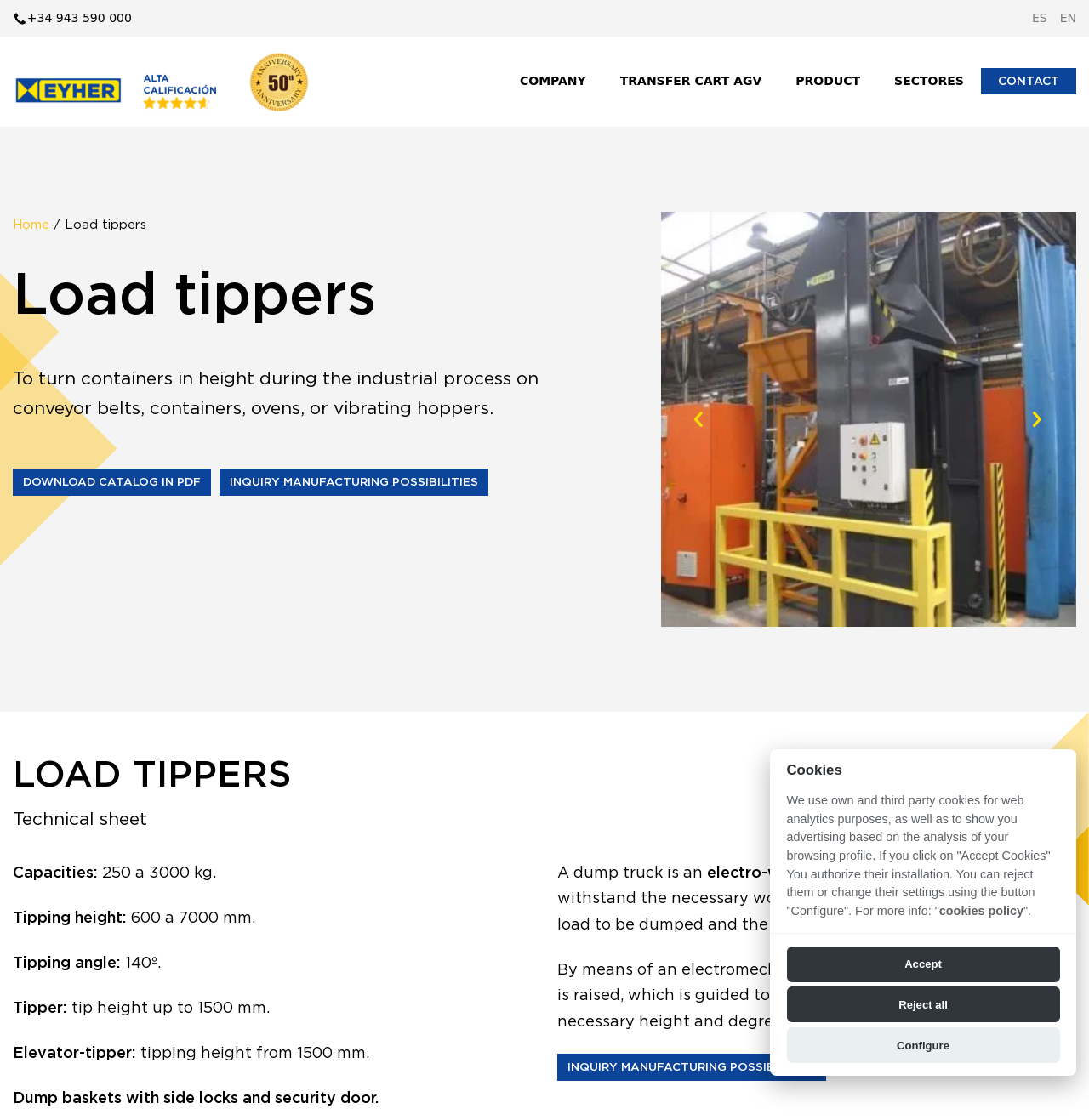Please identify the bounding box coordinates of the element I need to click to follow this instruction: "Go to the company page".

[0.462, 0.06, 0.554, 0.085]